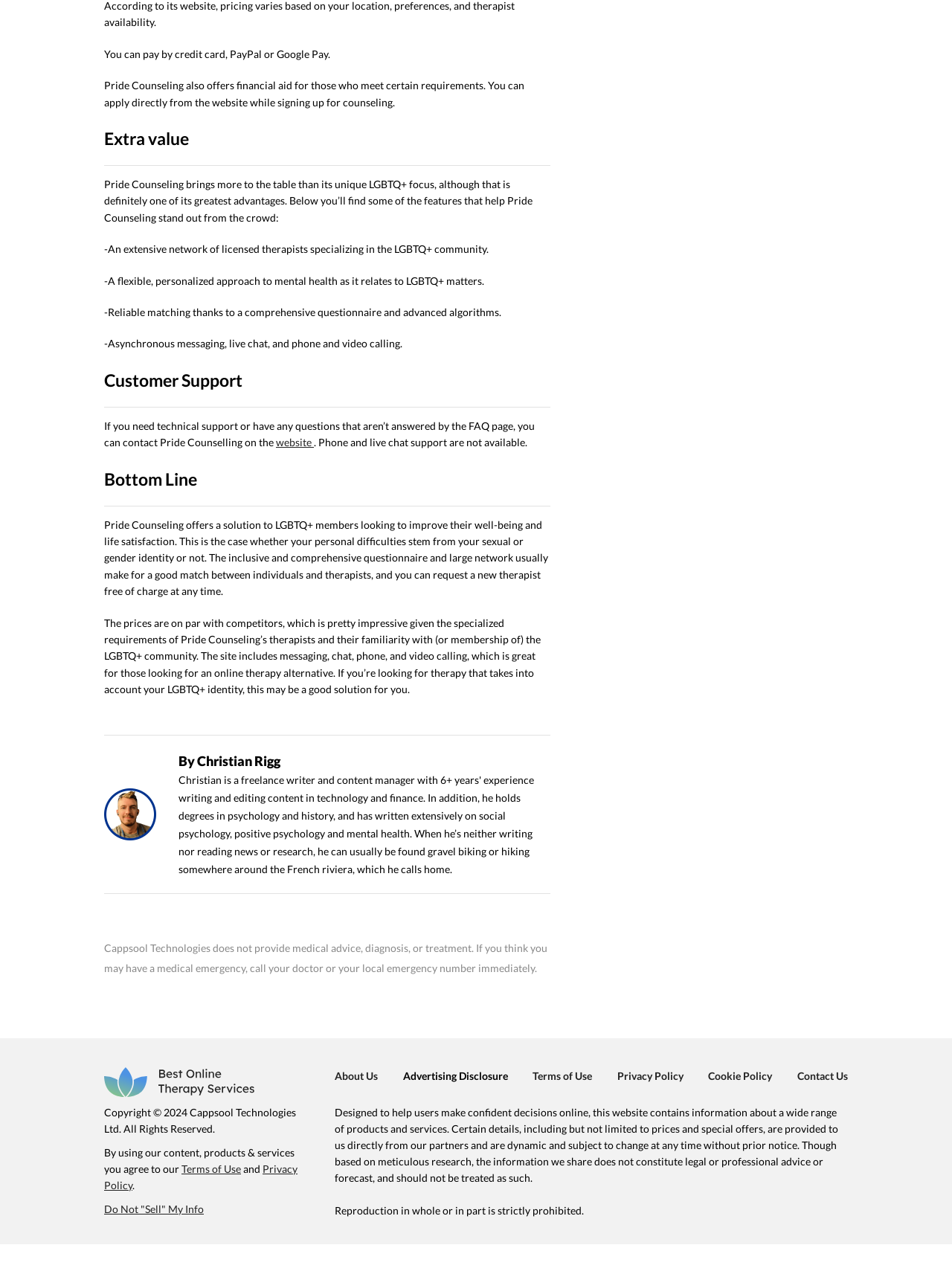Find the bounding box coordinates for the area you need to click to carry out the instruction: "Click the 'Terms of Use' link". The coordinates should be four float numbers between 0 and 1, indicated as [left, top, right, bottom].

[0.56, 0.84, 0.622, 0.849]